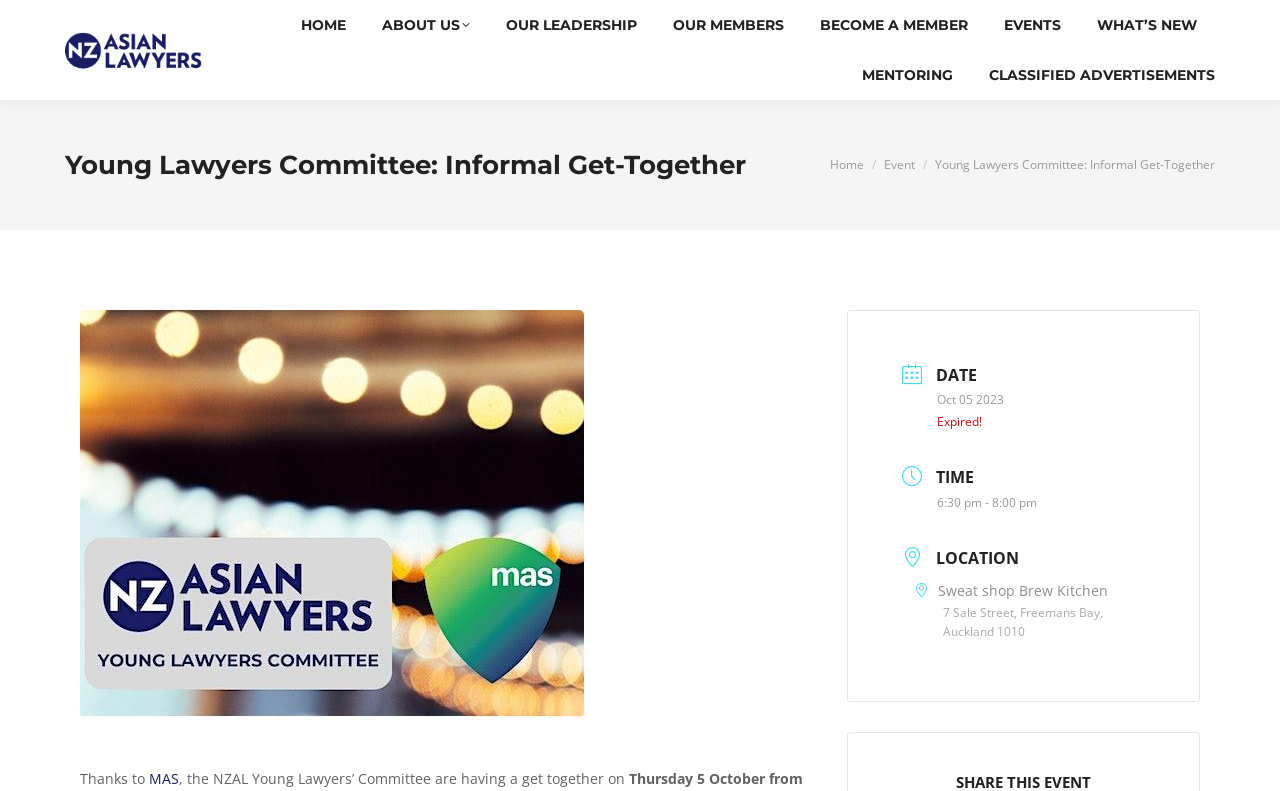Pinpoint the bounding box coordinates of the clickable area needed to execute the instruction: "Click on the MAS link". The coordinates should be specified as four float numbers between 0 and 1, i.e., [left, top, right, bottom].

[0.116, 0.972, 0.14, 0.996]